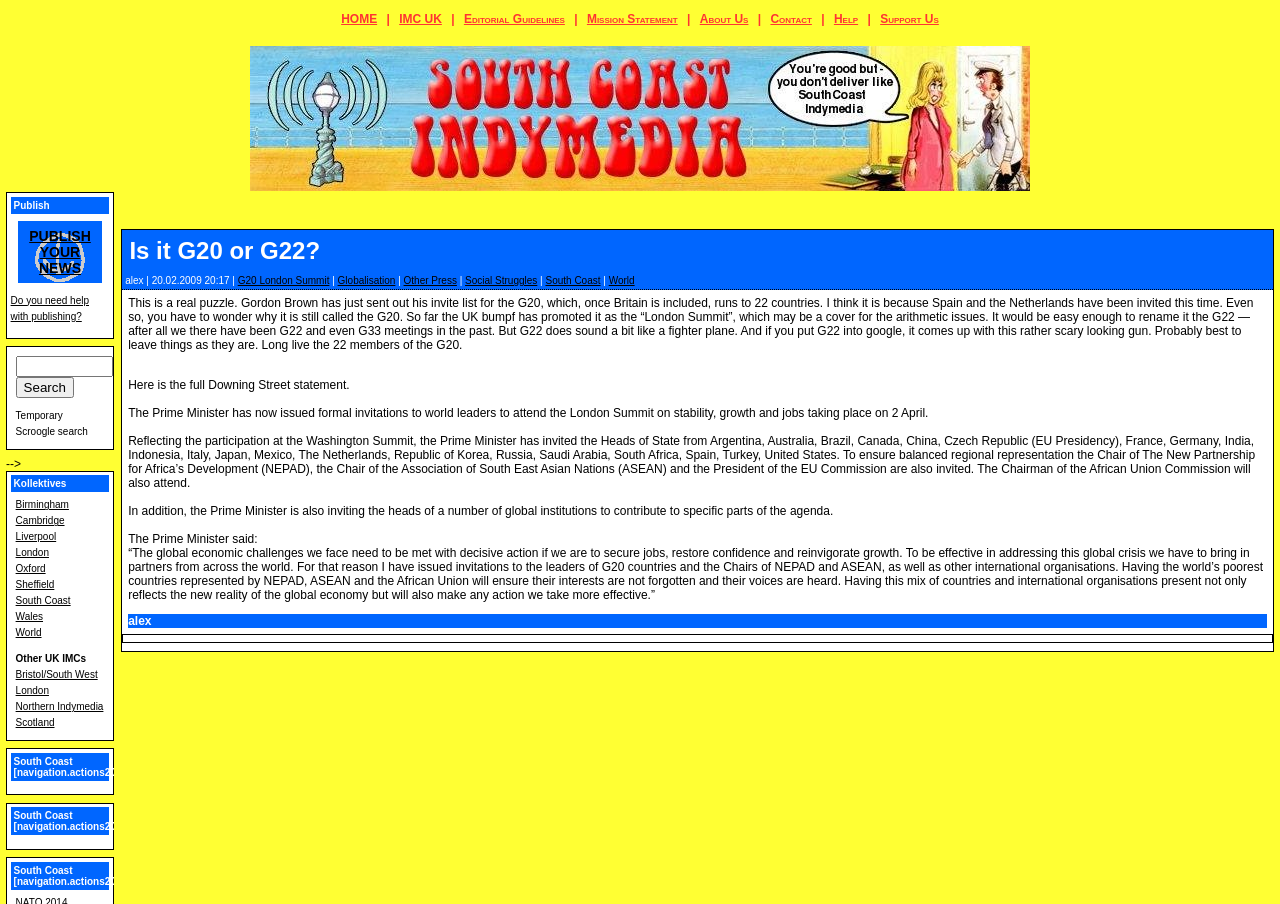Locate the bounding box coordinates of the clickable region necessary to complete the following instruction: "Read the article about G20 London Summit". Provide the coordinates in the format of four float numbers between 0 and 1, i.e., [left, top, right, bottom].

[0.186, 0.304, 0.257, 0.317]